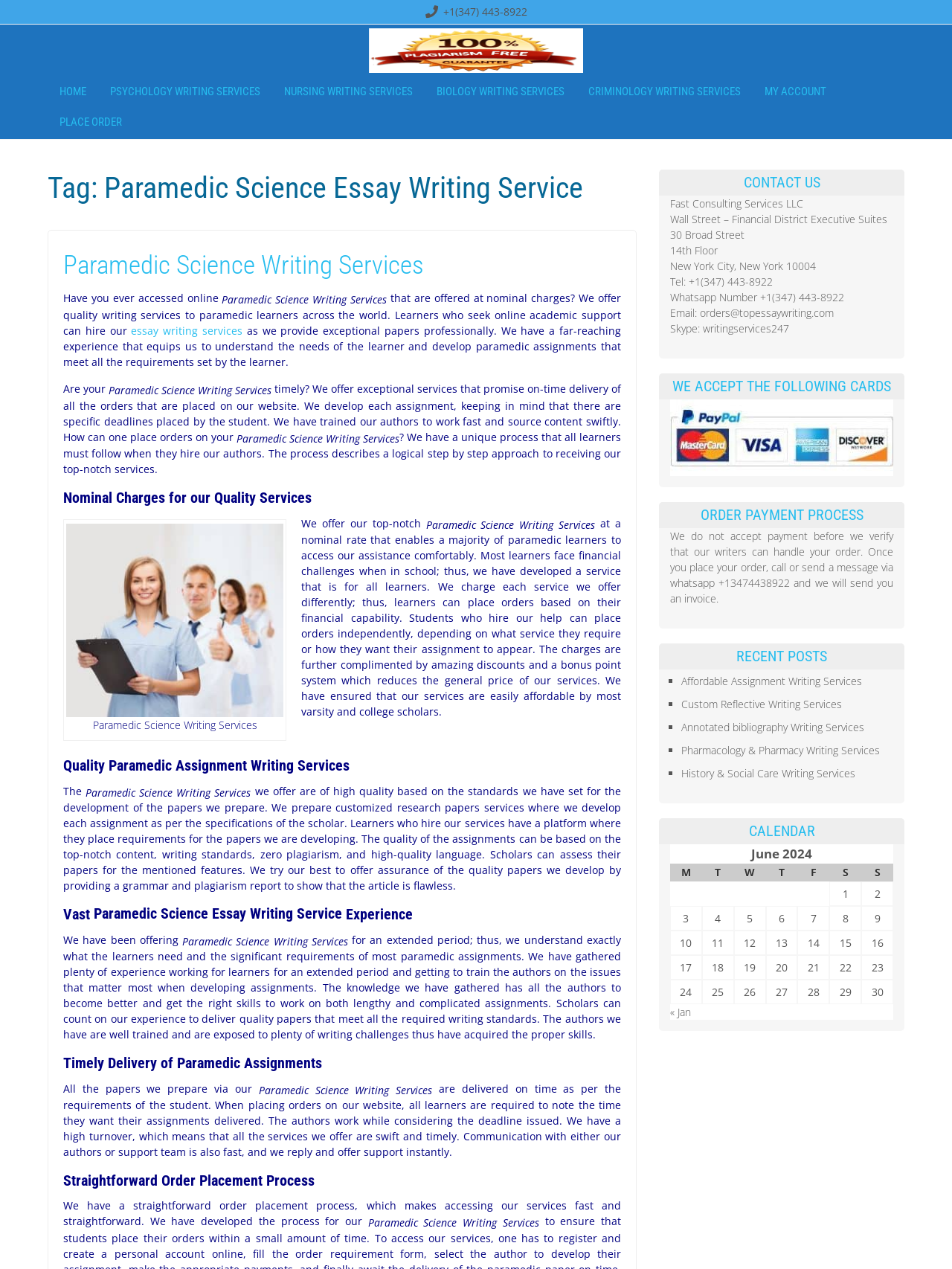Please find and report the bounding box coordinates of the element to click in order to perform the following action: "check the 'CONTACT US' section". The coordinates should be expressed as four float numbers between 0 and 1, in the format [left, top, right, bottom].

[0.692, 0.134, 0.95, 0.154]